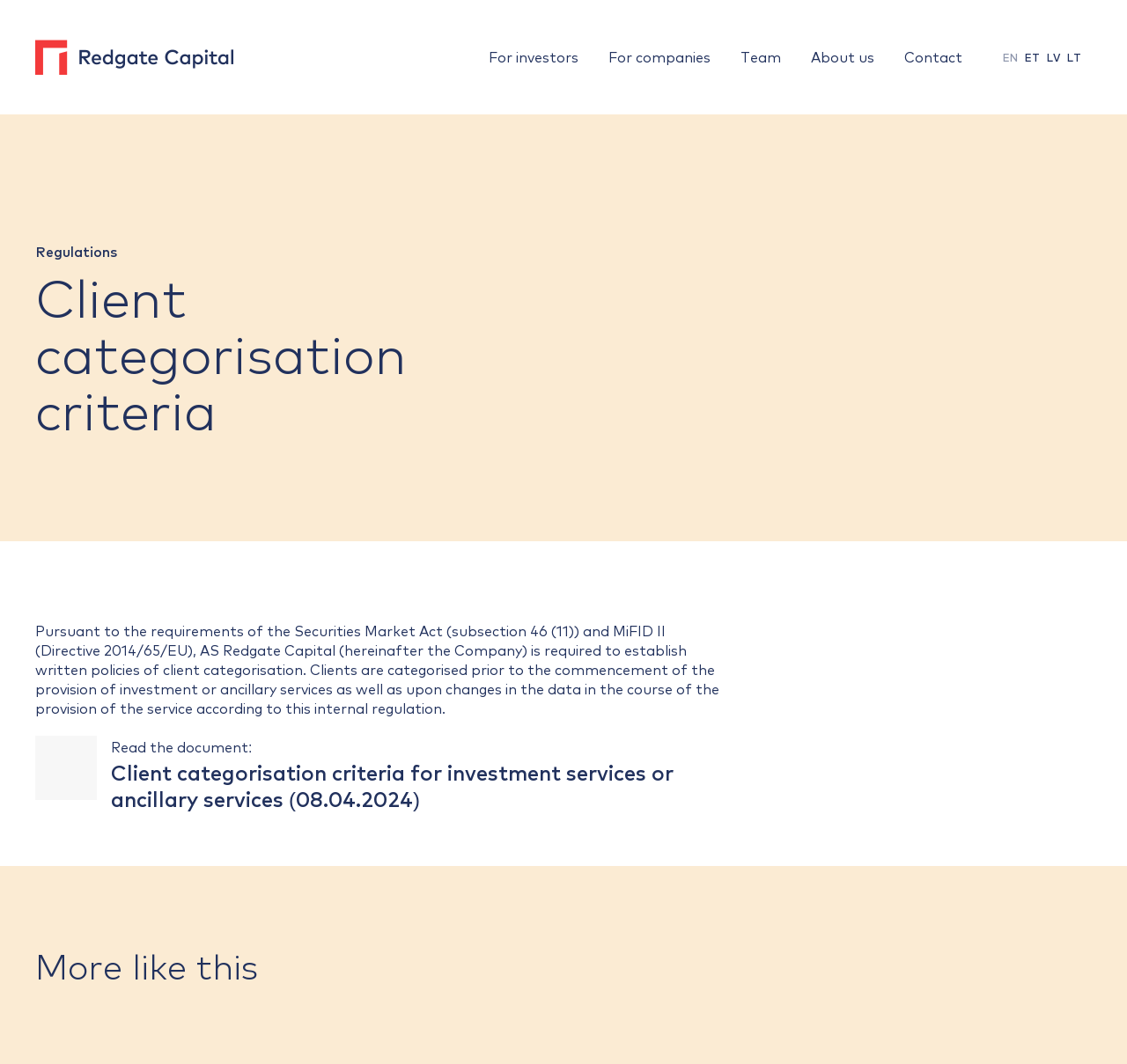What is the purpose of client categorisation? Analyze the screenshot and reply with just one word or a short phrase.

Prior to investment services